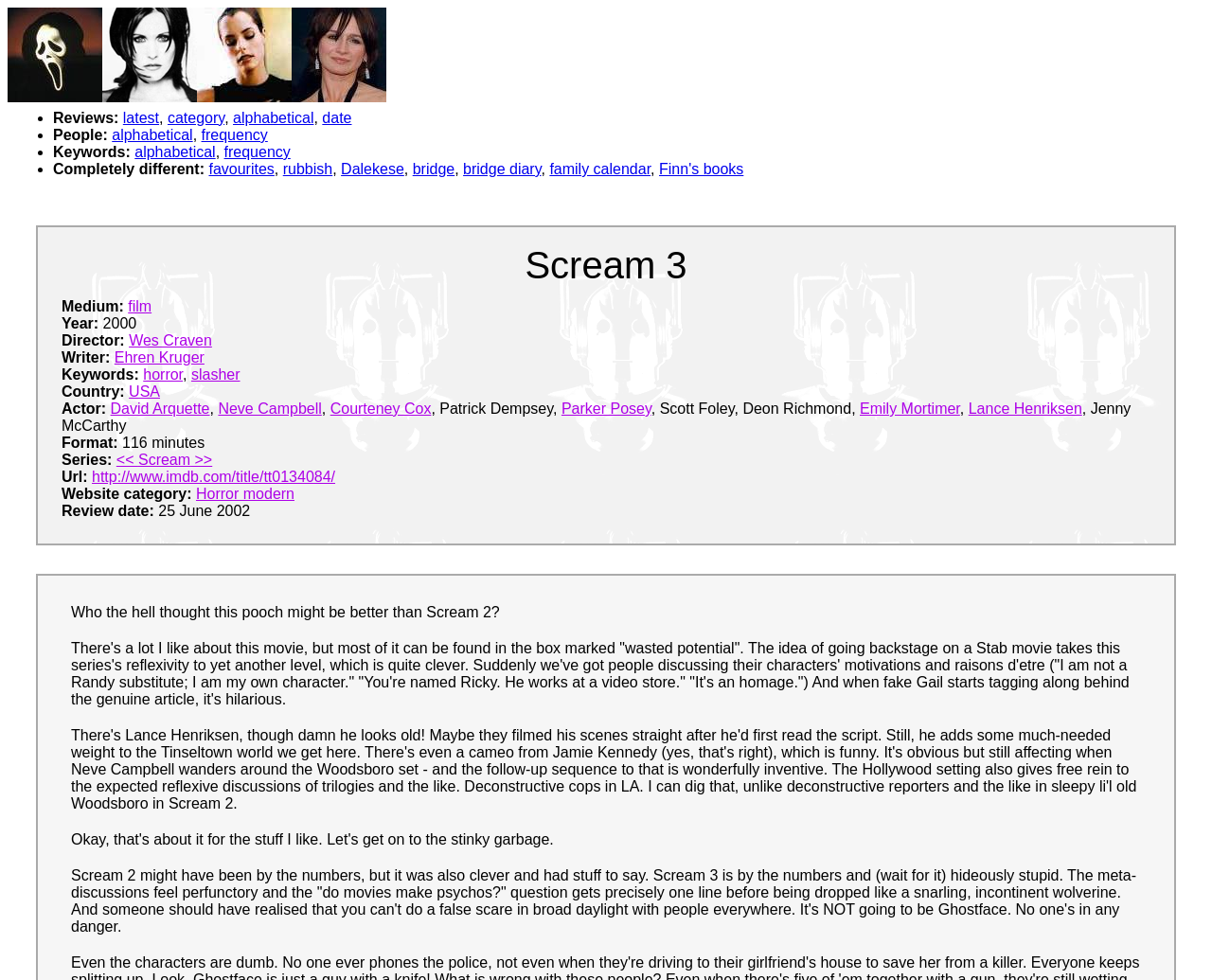Determine the bounding box coordinates for the clickable element to execute this instruction: "View the review of the film Scream 3". Provide the coordinates as four float numbers between 0 and 1, i.e., [left, top, right, bottom].

[0.433, 0.249, 0.567, 0.292]